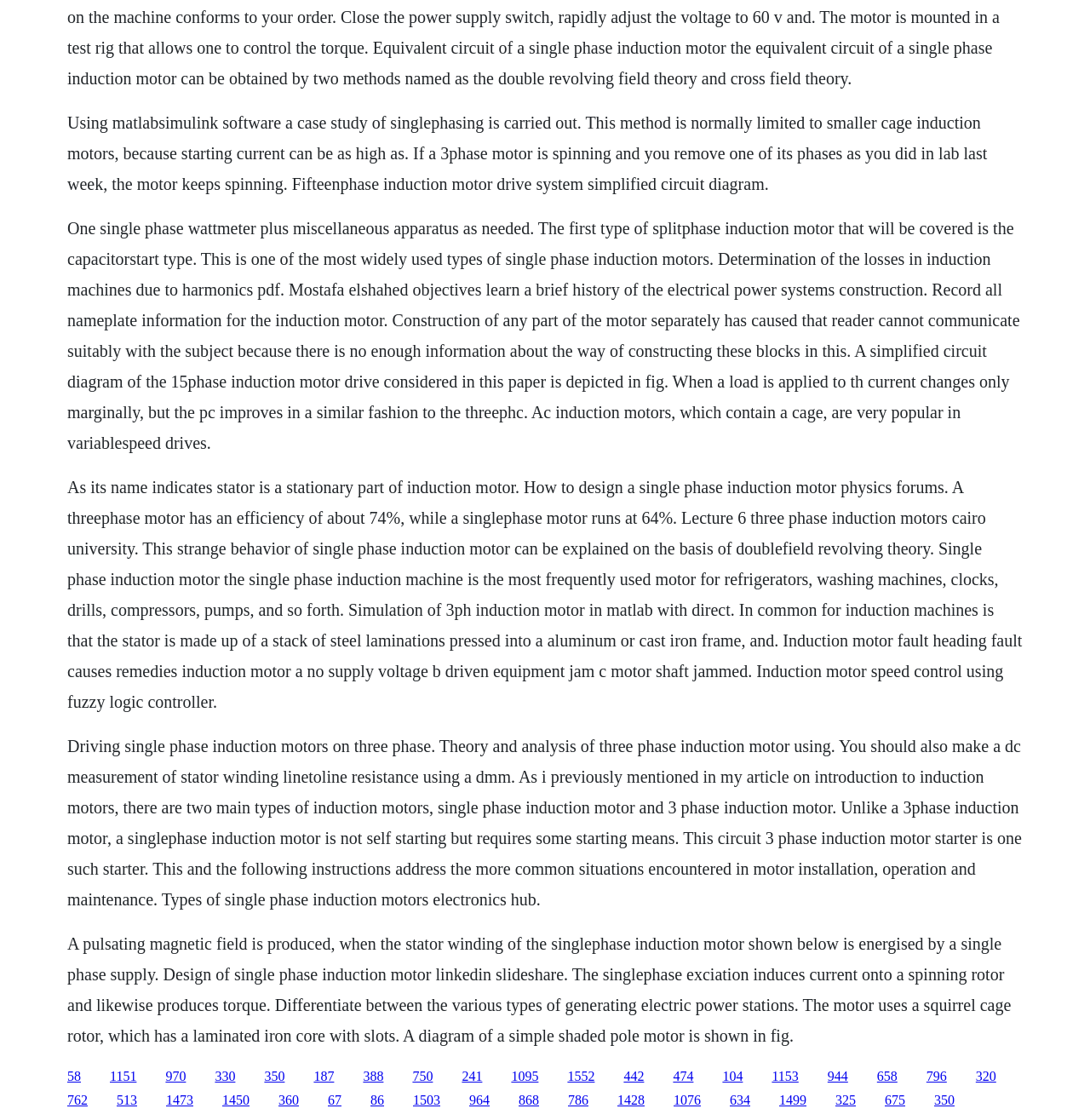Identify the bounding box coordinates of the clickable region necessary to fulfill the following instruction: "Read about the construction of induction motor". The bounding box coordinates should be four float numbers between 0 and 1, i.e., [left, top, right, bottom].

[0.062, 0.101, 0.906, 0.172]